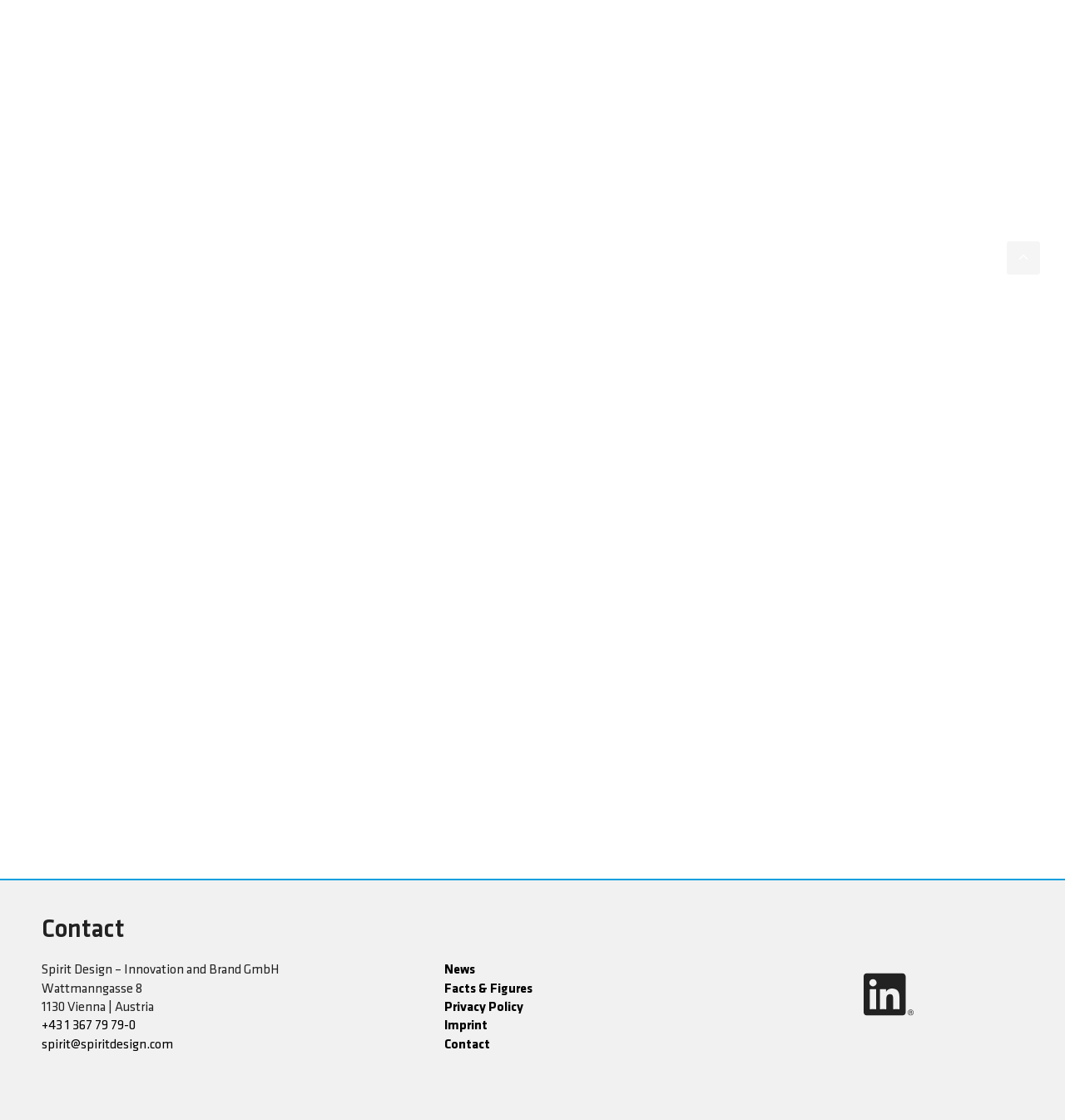Find the bounding box of the web element that fits this description: "Imprint".

[0.417, 0.909, 0.458, 0.923]